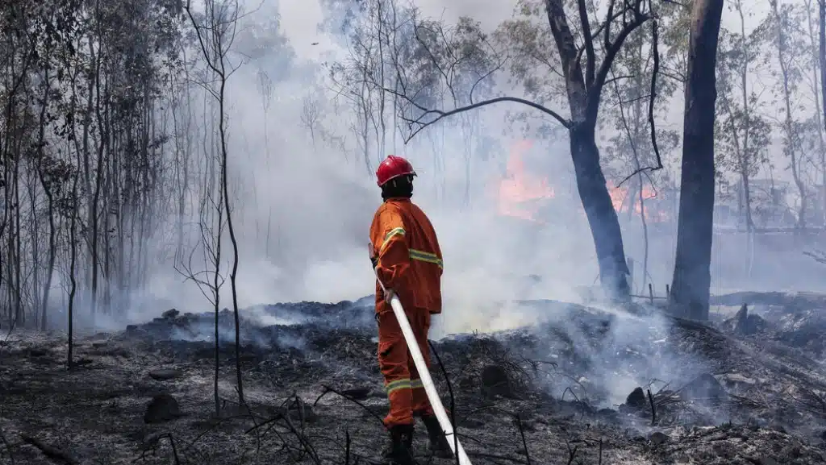Which organization is collaborating with the USDA Forest Service?
Examine the image closely and answer the question with as much detail as possible.

According to the caption, The Nature Conservancy is working with the USDA Forest Service to enhance prescribed fire initiatives and strengthen firefighting resources and strategies.